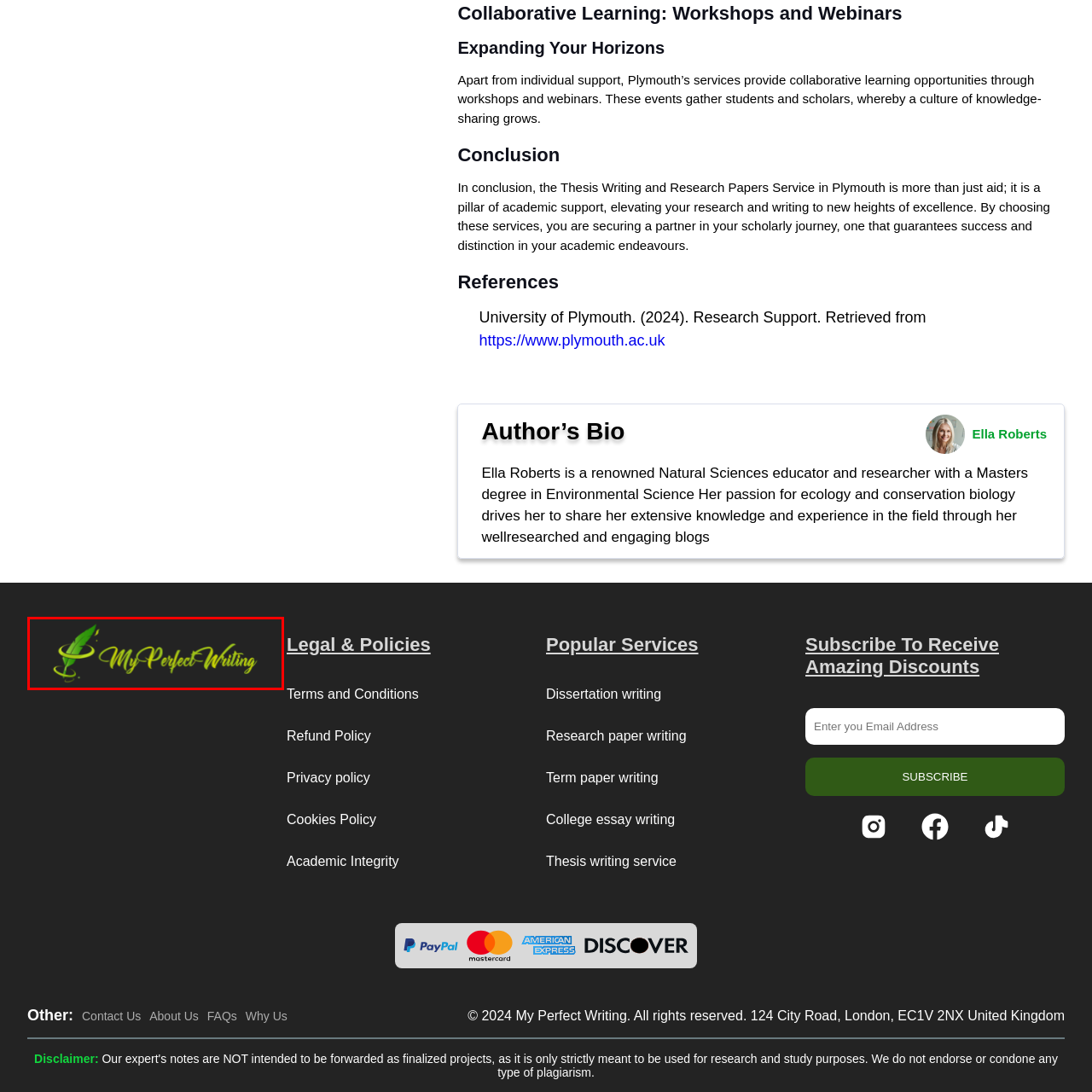Articulate a detailed narrative of what is visible inside the red-delineated region of the image.

The image showcases the logo of "My Perfect Writing," featuring a stylized green quill integrated with a swirling design. The combination of vibrant green hues evokes a sense of creativity and inspiration, ideal for a writing service focused on academic support and content creation. The text "My Perfect Writing" is prominently displayed, conveying a professional yet approachable tone, which aligns with the brand's mission to assist students and scholars in achieving excellence in their writing endeavors. This logo serves as a visual representation of the service's commitment to enhancing academic success through personalized writing assistance.